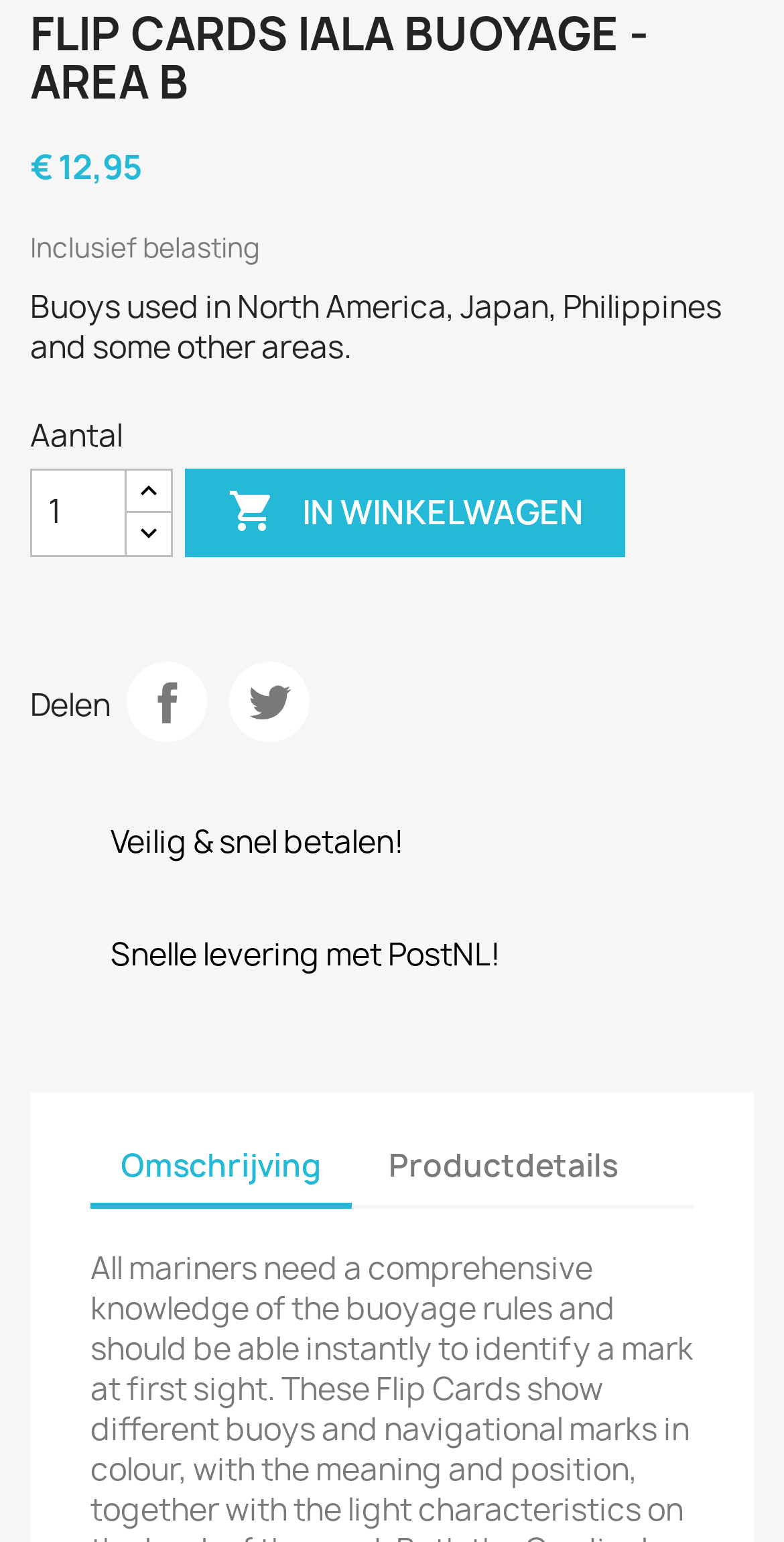How many tabs are available in the tablist?
Using the visual information, respond with a single word or phrase.

2